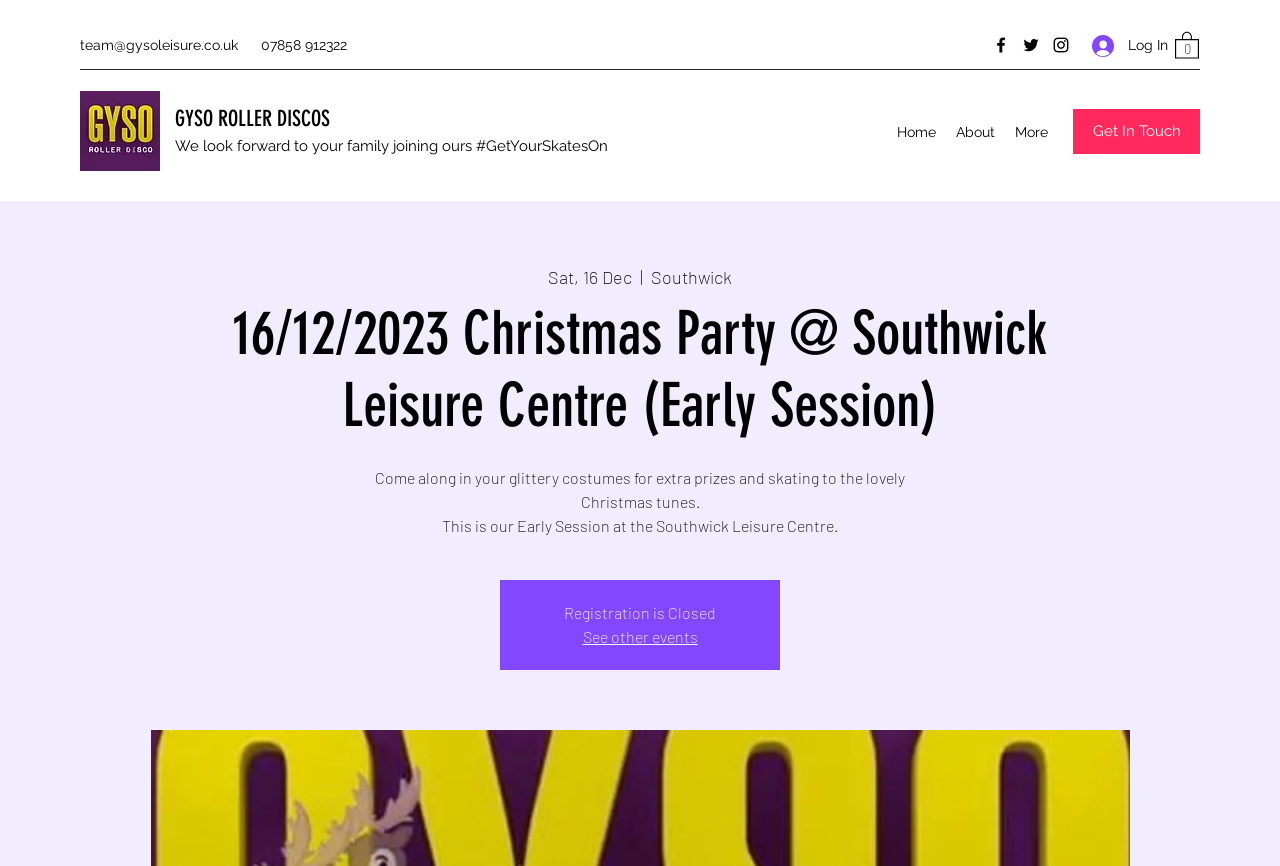Please give a concise answer to this question using a single word or phrase: 
How many items are in the cart?

0